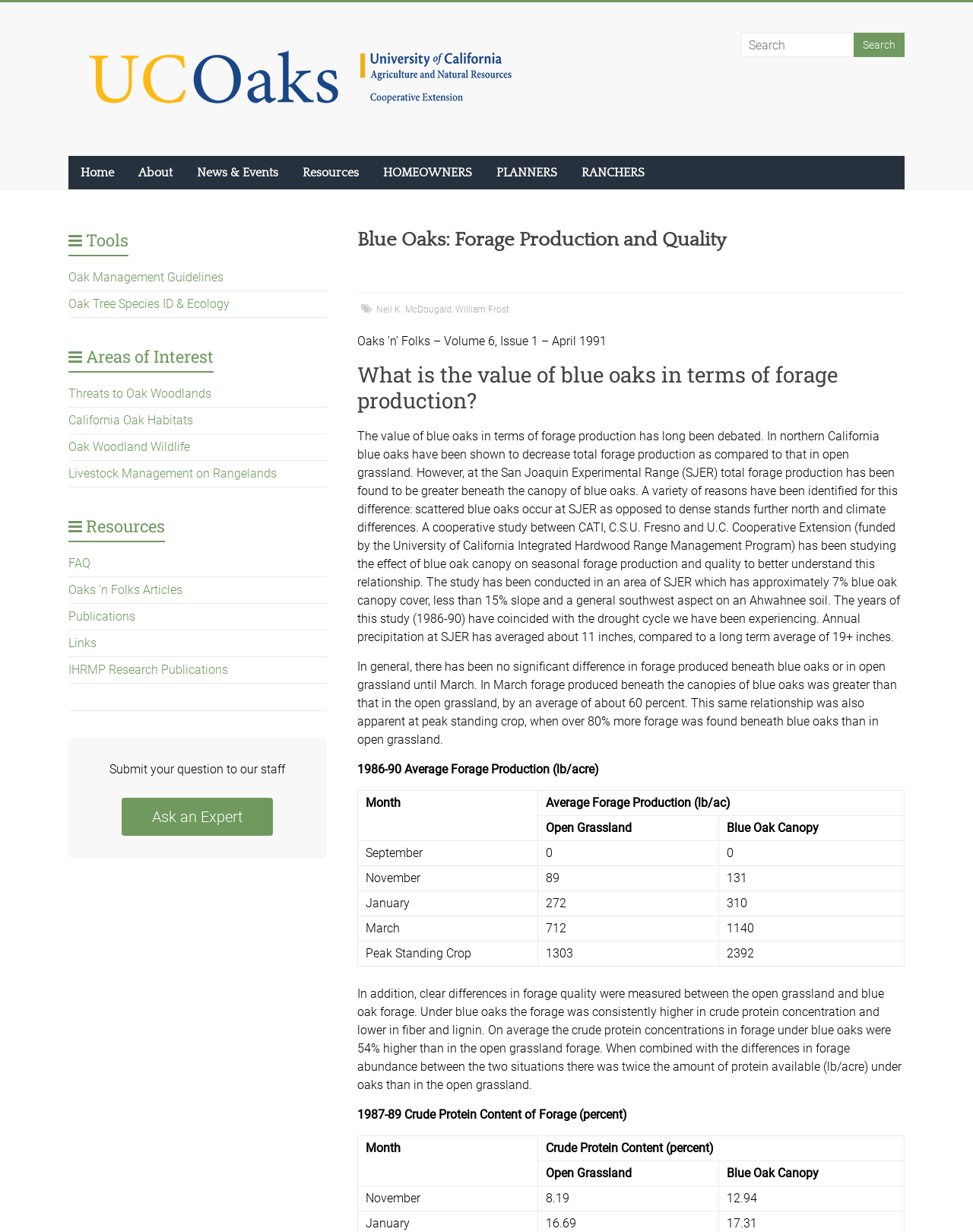Locate the bounding box coordinates of the element that should be clicked to execute the following instruction: "click the UC Oaks logo".

[0.07, 0.02, 0.539, 0.032]